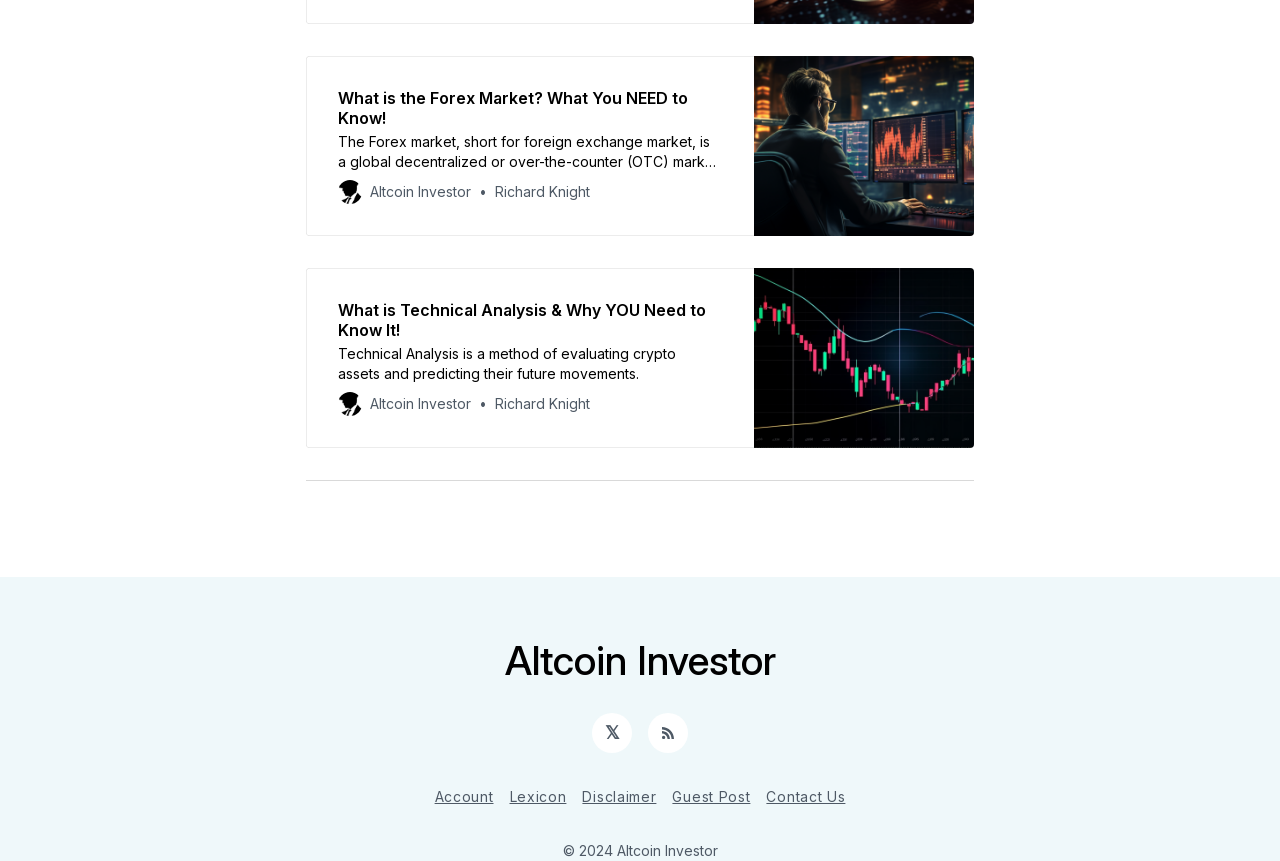What is the name of the author in the first article?
Provide a comprehensive and detailed answer to the question.

I looked at the first article link, which is 'What is the Forex Market? What You NEED to Know!', and found that the author's name is mentioned as 'Altcoin Investor •Richard Knight', so the author's name is Richard Knight.